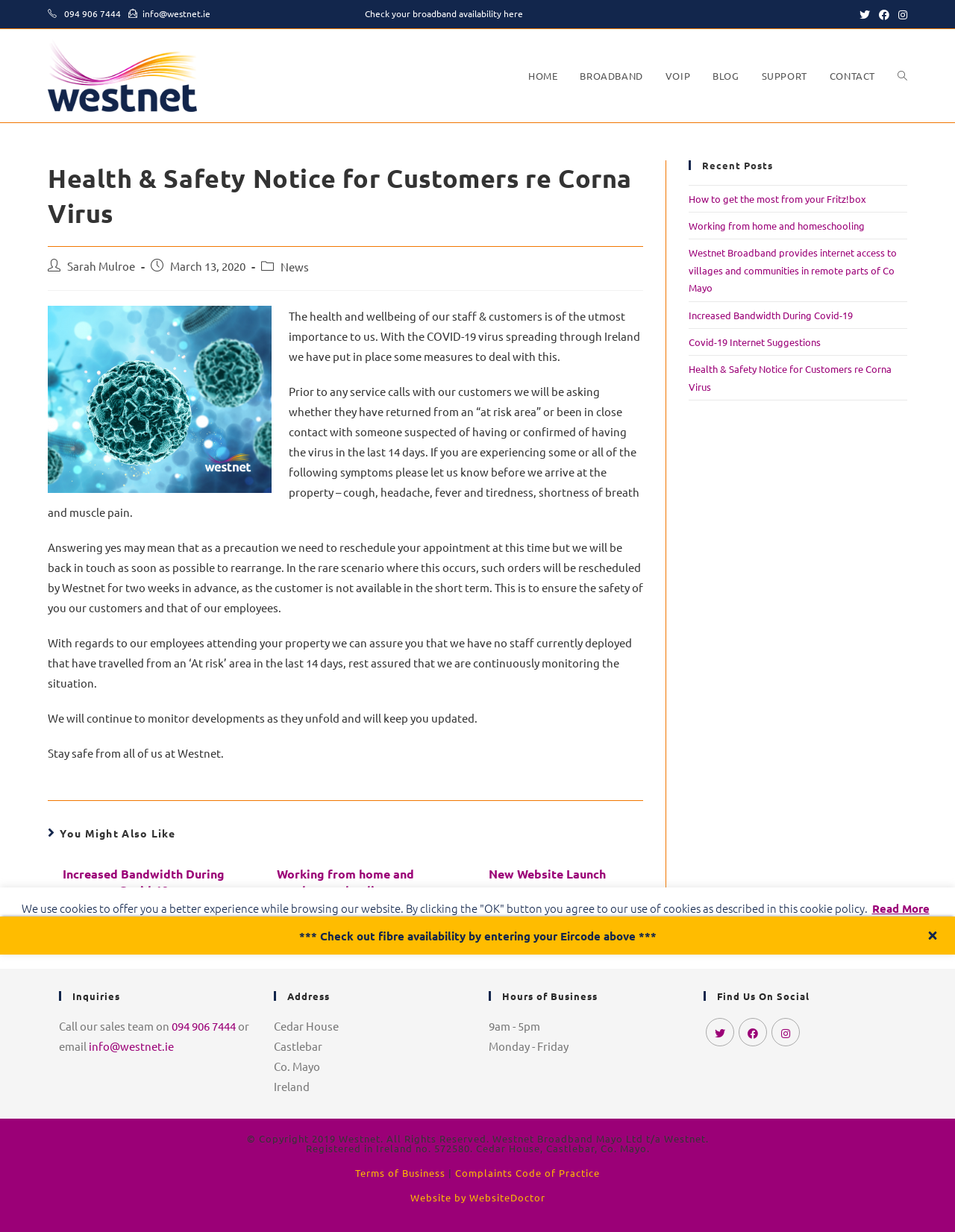Answer succinctly with a single word or phrase:
What is the company's email address?

info@westnet.ie